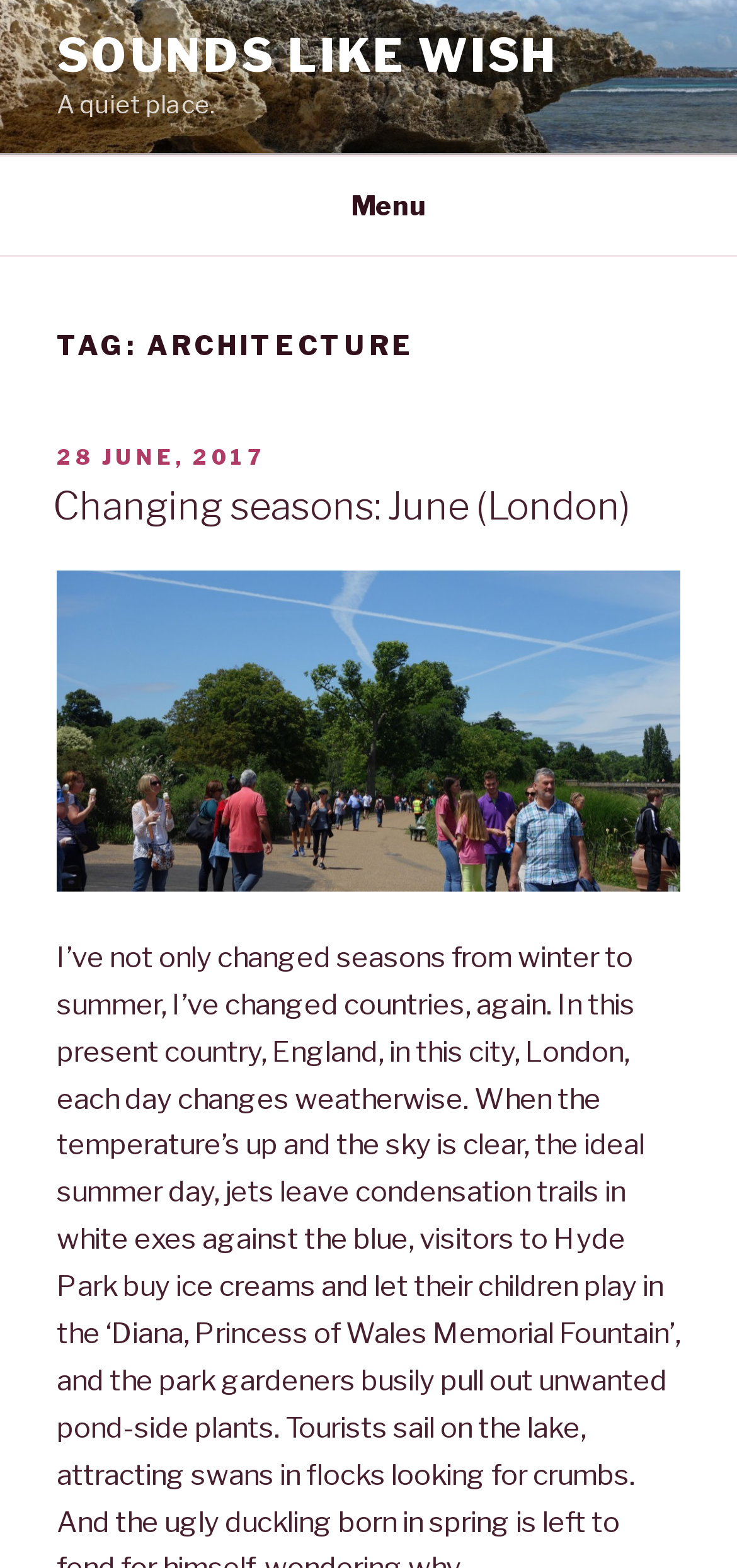Using the information from the screenshot, answer the following question thoroughly:
What is the top menu button's text?

I found the answer by looking at the navigation element 'Top Menu' which has a child button element with the text 'Menu'.